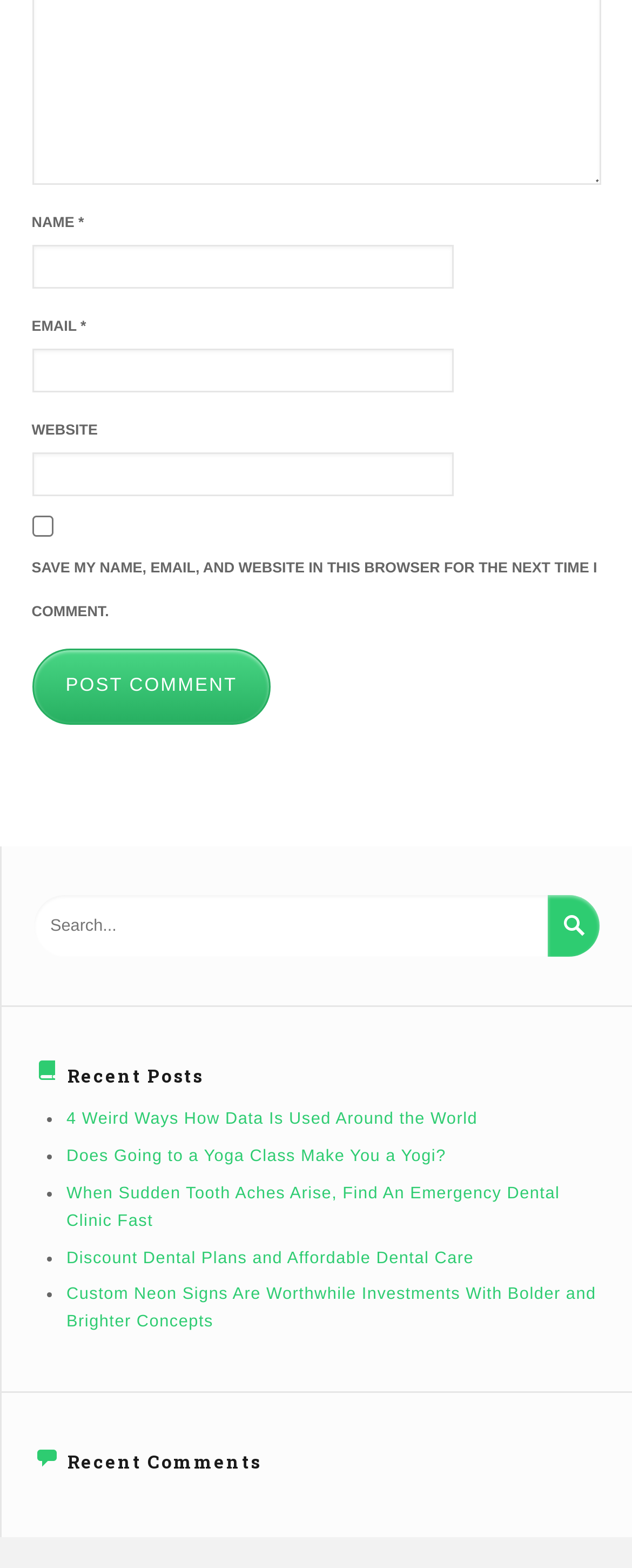Find the bounding box coordinates of the clickable area required to complete the following action: "Read the recent post about custom neon signs".

[0.105, 0.821, 0.943, 0.849]